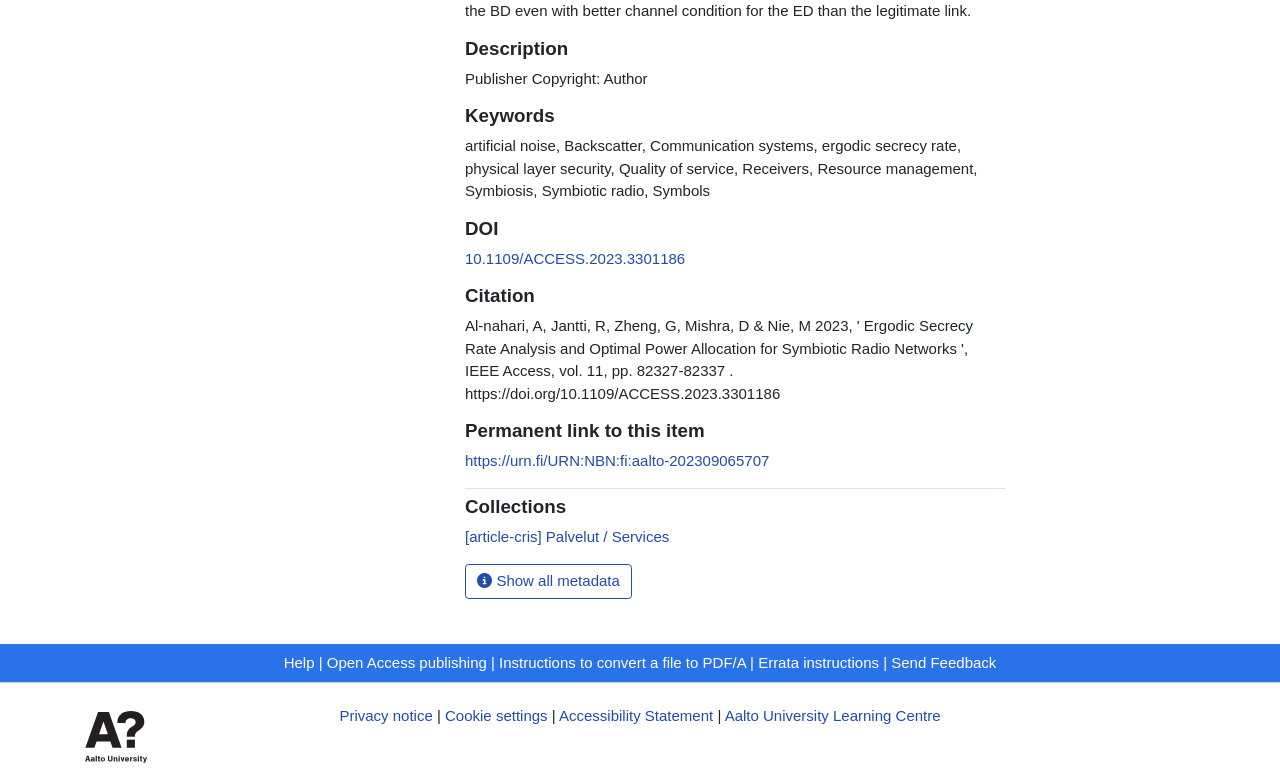Provide the bounding box coordinates of the HTML element described by the text: "https://urn.fi/URN:NBN:fi:aalto-202309065707".

[0.363, 0.577, 0.601, 0.598]